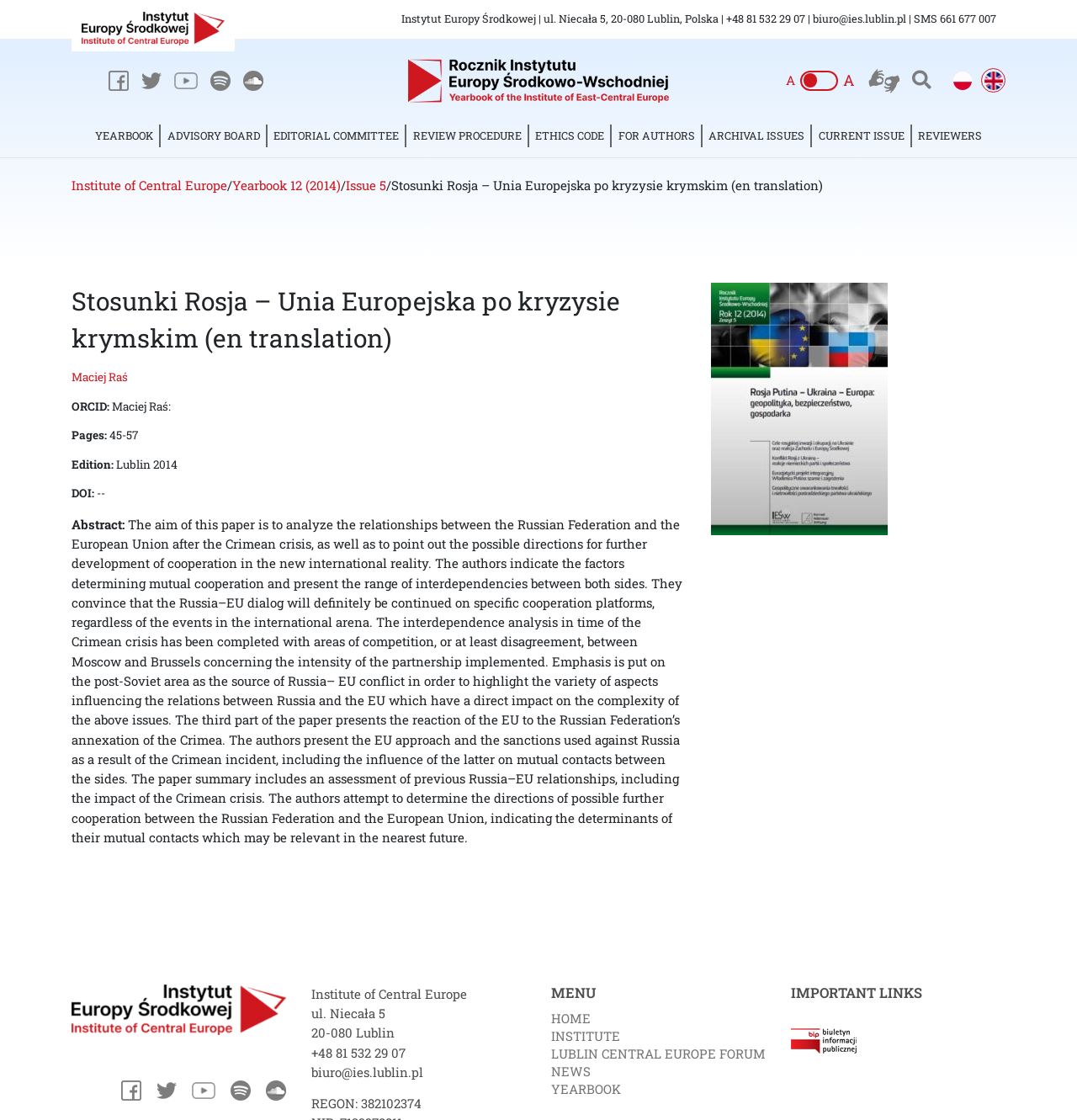Answer the question briefly using a single word or phrase: 
What is the address of the institute?

ul. Niecała 5, 20-080 Lublin, Polska